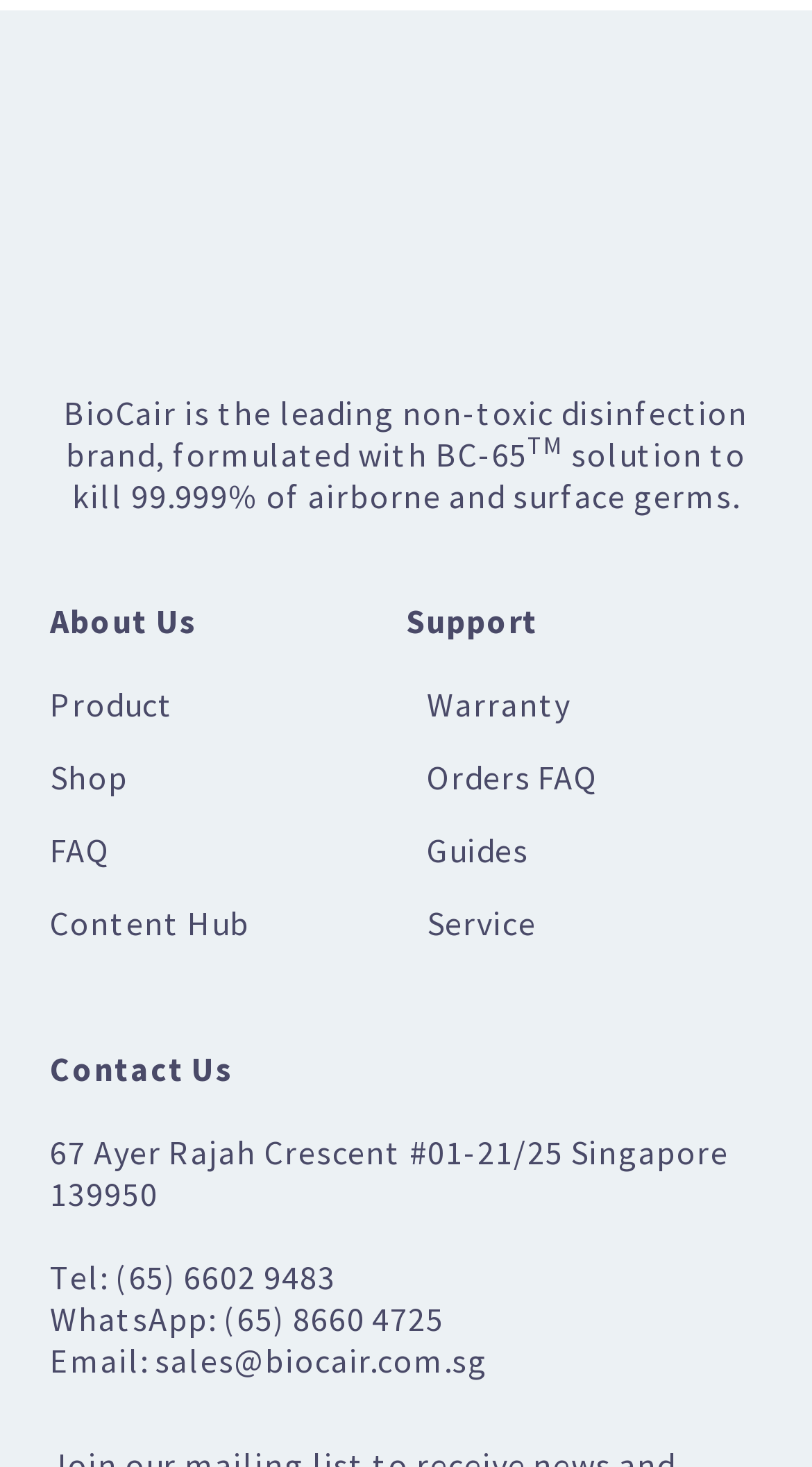What is the brand name of the disinfection solution?
Utilize the image to construct a detailed and well-explained answer.

The brand name of the disinfection solution can be found in the top section of the webpage, where it says 'BioCair is the leading non-toxic disinfection brand, formulated with BC-65'.